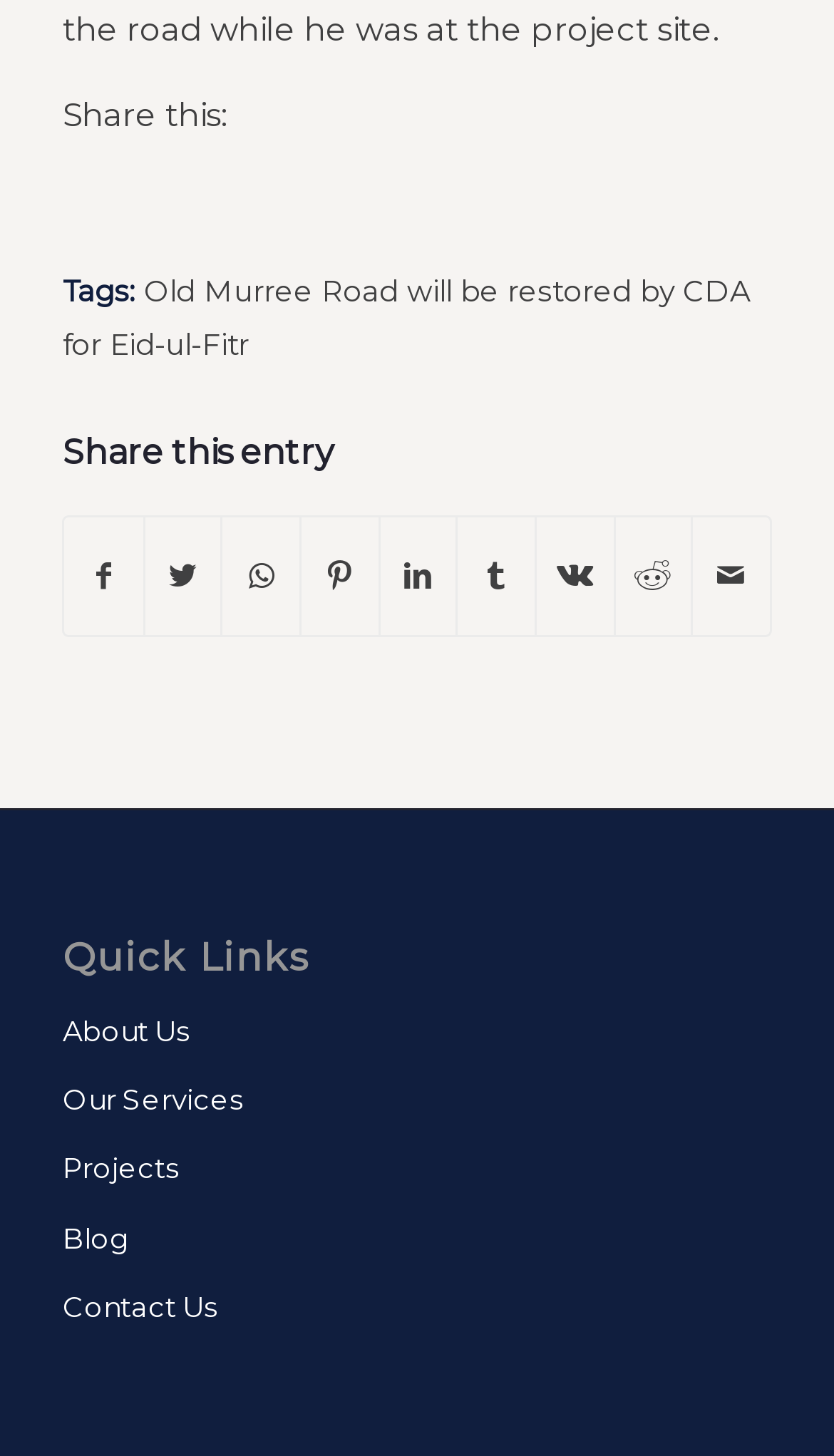Highlight the bounding box coordinates of the region I should click on to meet the following instruction: "View the blog".

[0.075, 0.828, 0.925, 0.876]